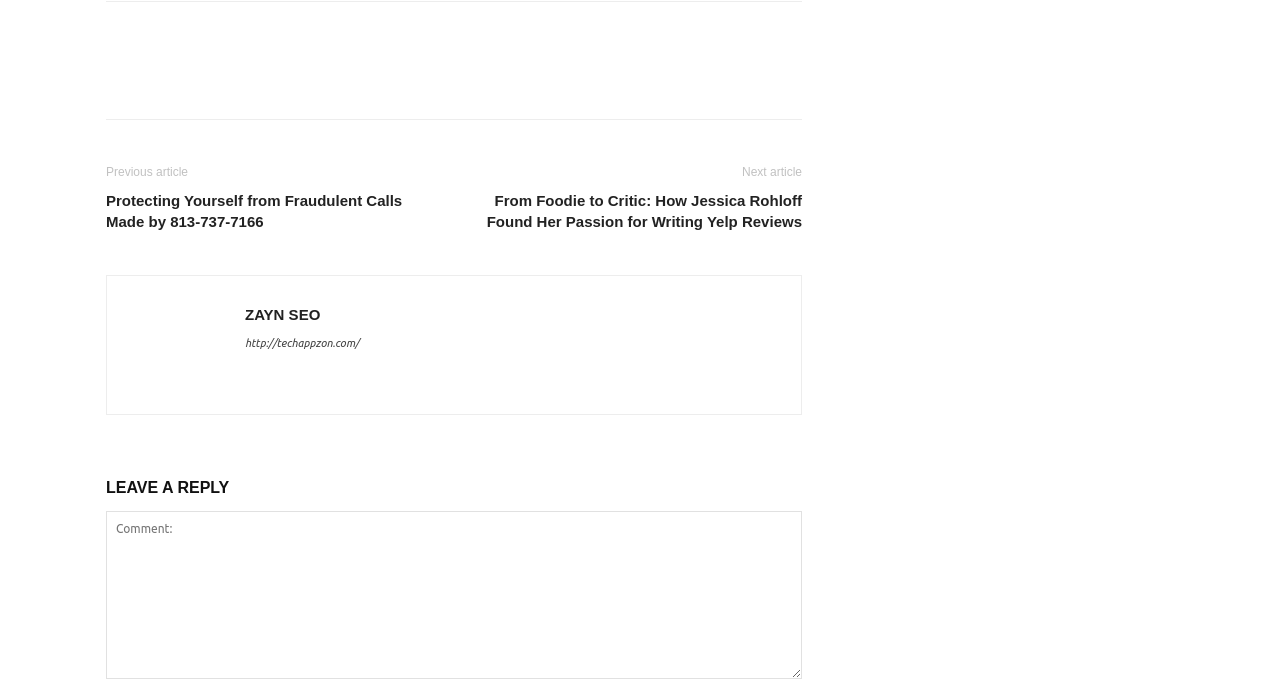Locate the coordinates of the bounding box for the clickable region that fulfills this instruction: "Click on the Facebook like button".

[0.083, 0.033, 0.317, 0.063]